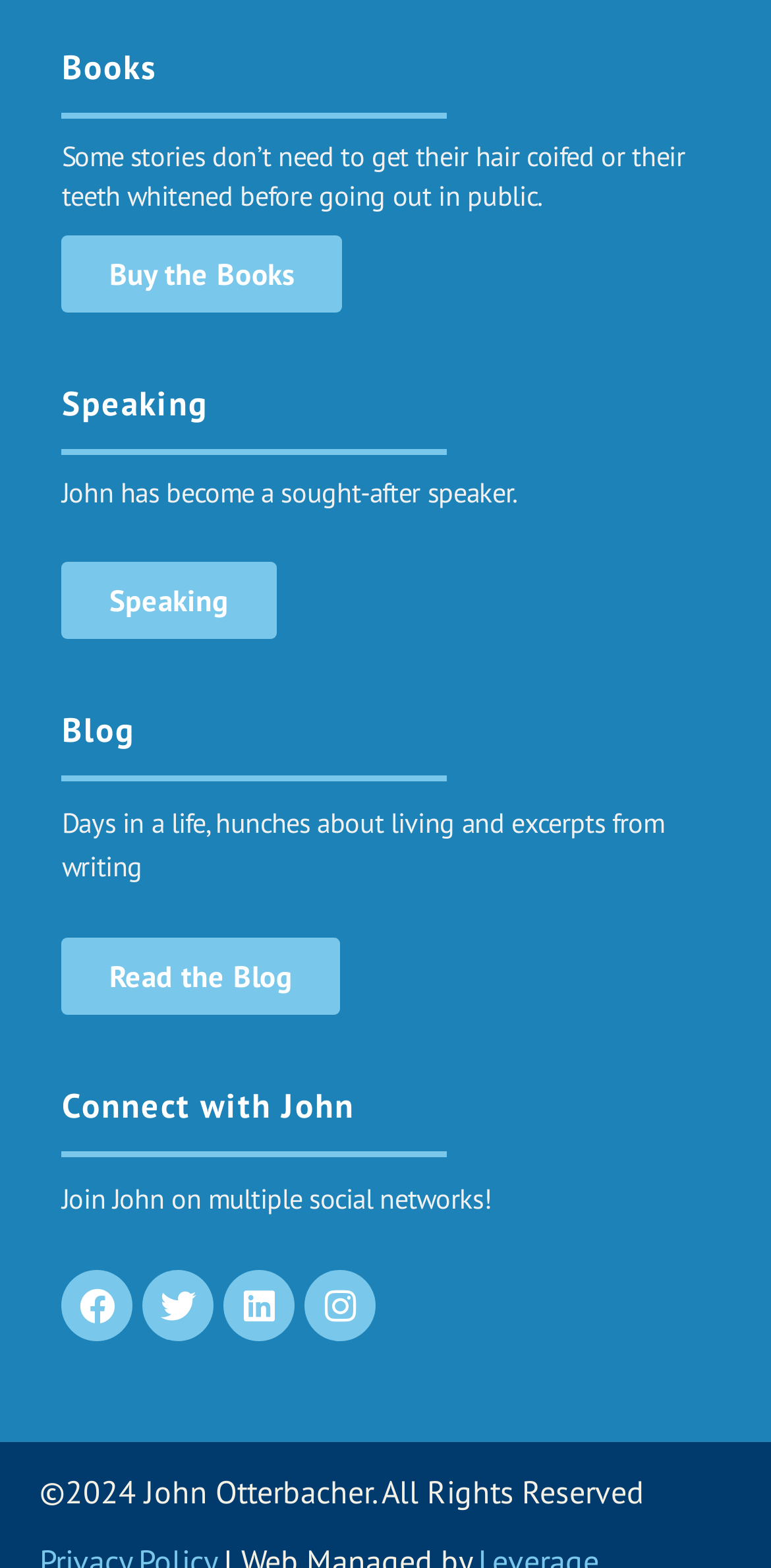What is John's profession?
Using the visual information, respond with a single word or phrase.

Speaker and writer